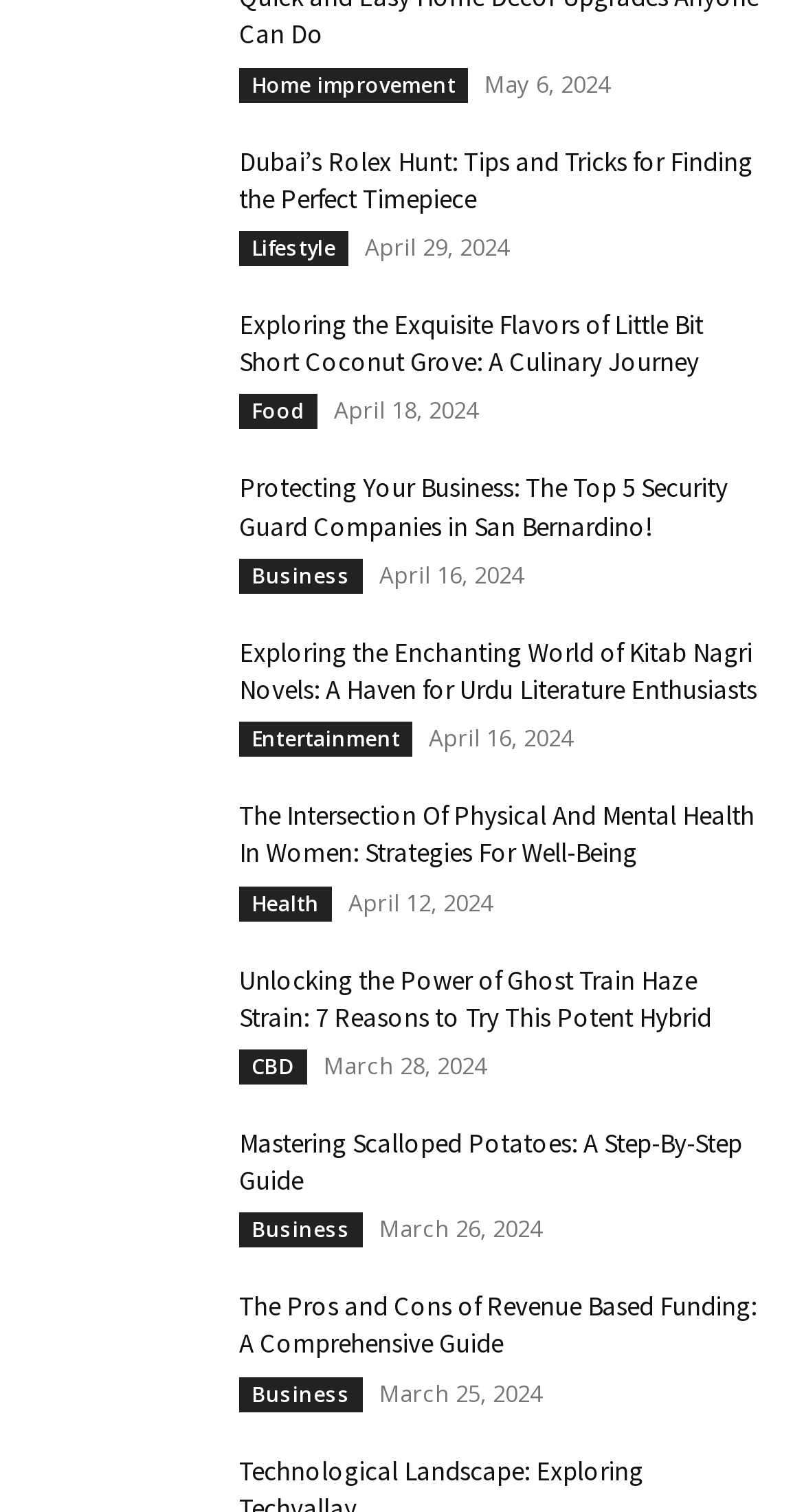Find the bounding box coordinates of the element to click in order to complete this instruction: "Check the date 'May 6, 2024'". The bounding box coordinates must be four float numbers between 0 and 1, denoted as [left, top, right, bottom].

[0.603, 0.045, 0.759, 0.065]